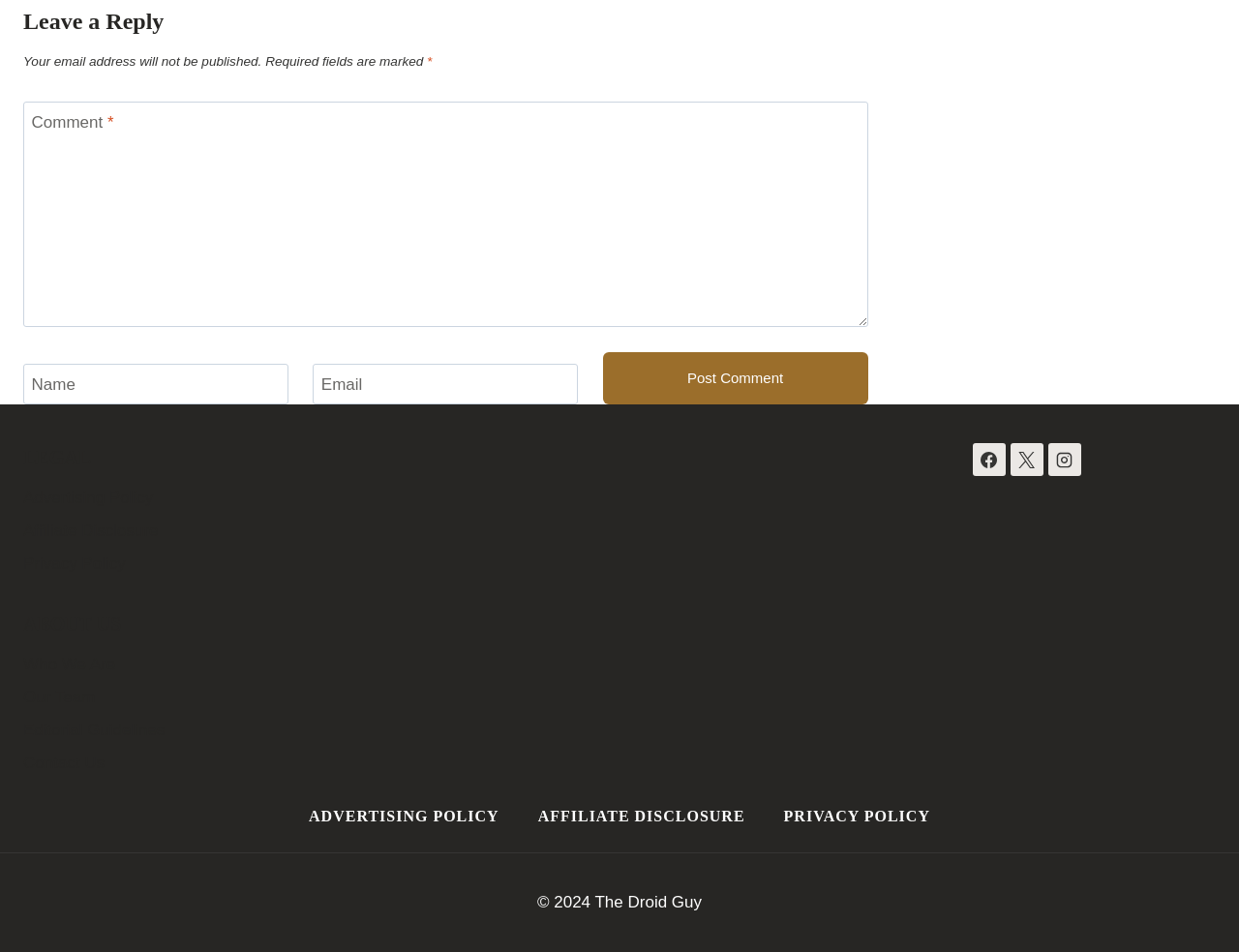Given the description: "Our Team", determine the bounding box coordinates of the UI element. The coordinates should be formatted as four float numbers between 0 and 1, [left, top, right, bottom].

[0.019, 0.716, 0.324, 0.75]